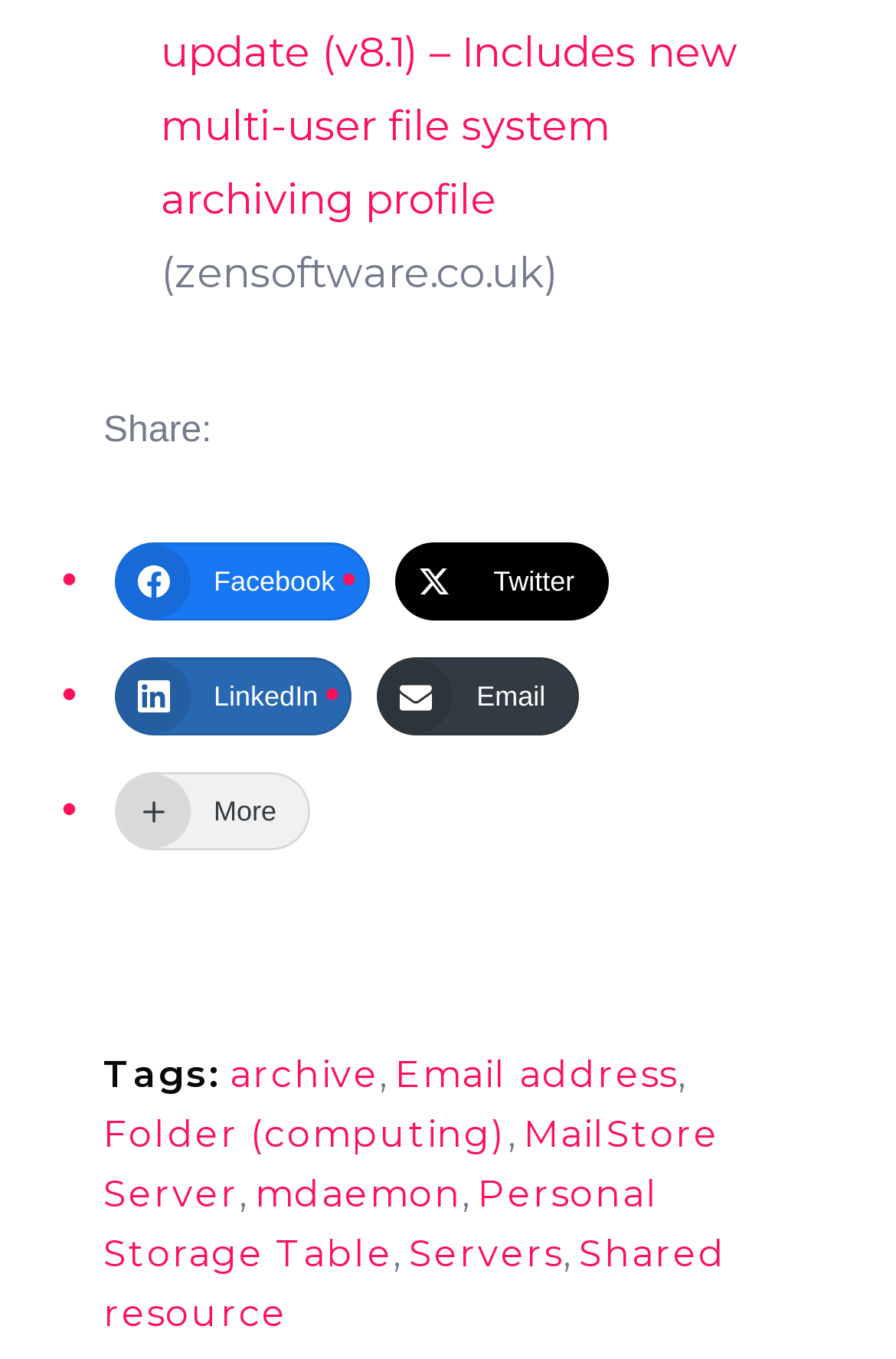Can you identify the bounding box coordinates of the clickable region needed to carry out this instruction: 'Share on Facebook'? The coordinates should be four float numbers within the range of 0 to 1, stated as [left, top, right, bottom].

[0.128, 0.399, 0.412, 0.456]